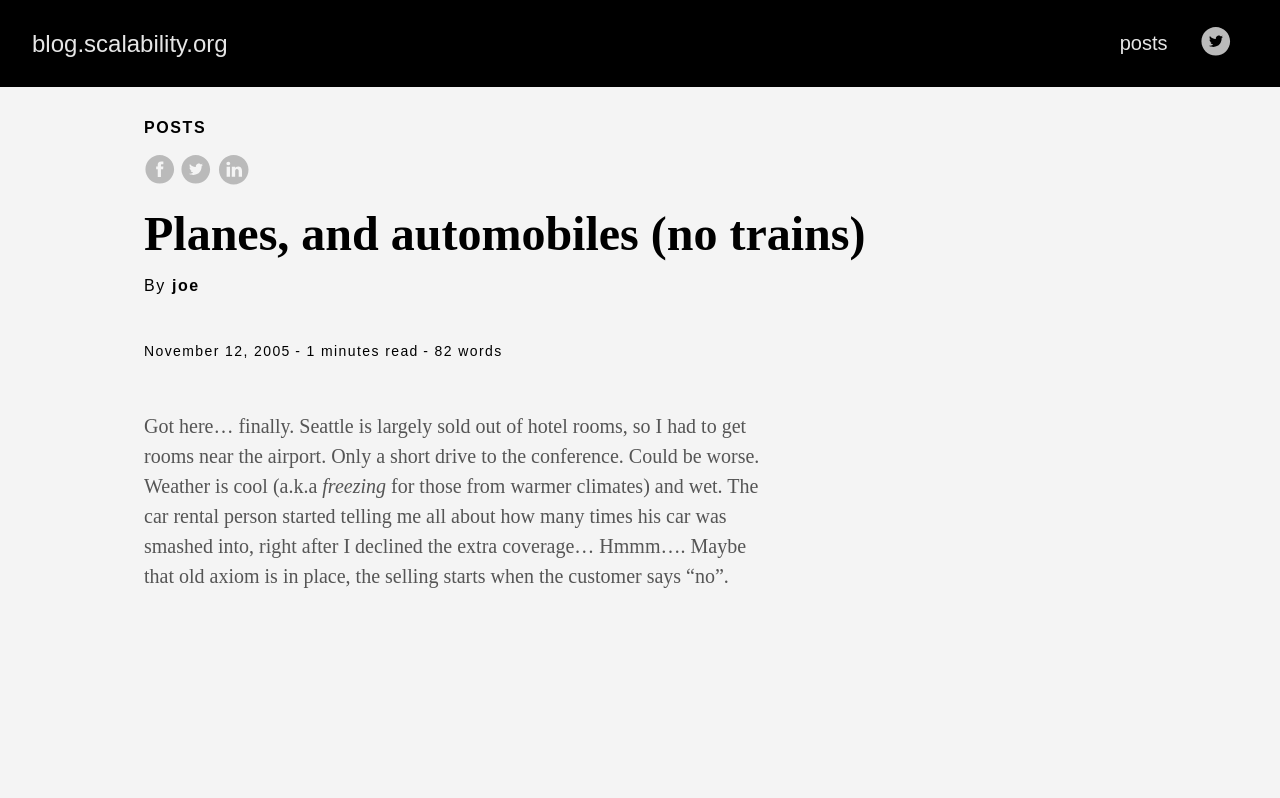Describe the webpage meticulously, covering all significant aspects.

This webpage is a blog post titled "Planes, and automobiles (no trains)" on the blog.scalability.org website. At the top left, there is a link to the blog's homepage. On the top right, there are three links: "posts", "follow on Twitter" which is accompanied by two small images, and a Twitter icon.

Below the top navigation, there is a main article section that takes up most of the page. The article has a header section with the title "Planes, and automobiles (no trains)" and three social media sharing links with corresponding images for Facebook, Twitter, and LinkedIn. The article's author, "joe", is mentioned, along with the date "November 12, 2005" and the estimated reading time and word count.

The main content of the article is a short blog post describing the author's experience arriving in Seattle, where hotel rooms are sold out, and they had to get rooms near the airport. The author also mentions the cool and wet weather, and a humorous encounter with a car rental person. The text is divided into four paragraphs, with the last two paragraphs describing the weather and the car rental experience.